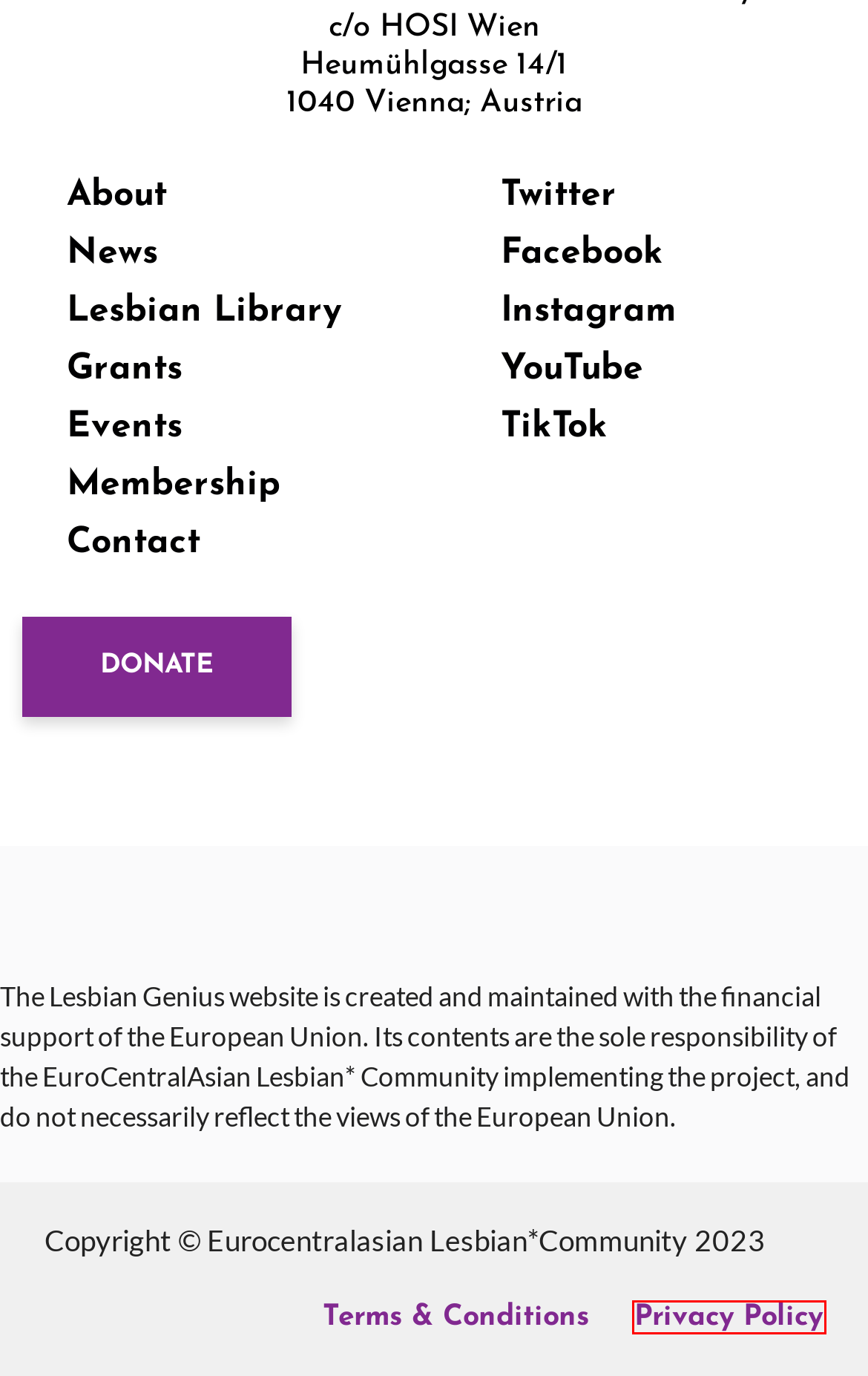Analyze the screenshot of a webpage with a red bounding box and select the webpage description that most accurately describes the new page resulting from clicking the element inside the red box. Here are the candidates:
A. Grants - The ELC
B. About - The ELC
C. News - The ELC
D. Terms & Conditions - The ELC
E. Privacy Policy - The ELC
F. Membership - The ELC
G. Donation - The ELC
H. You searched for  - The ELC

E